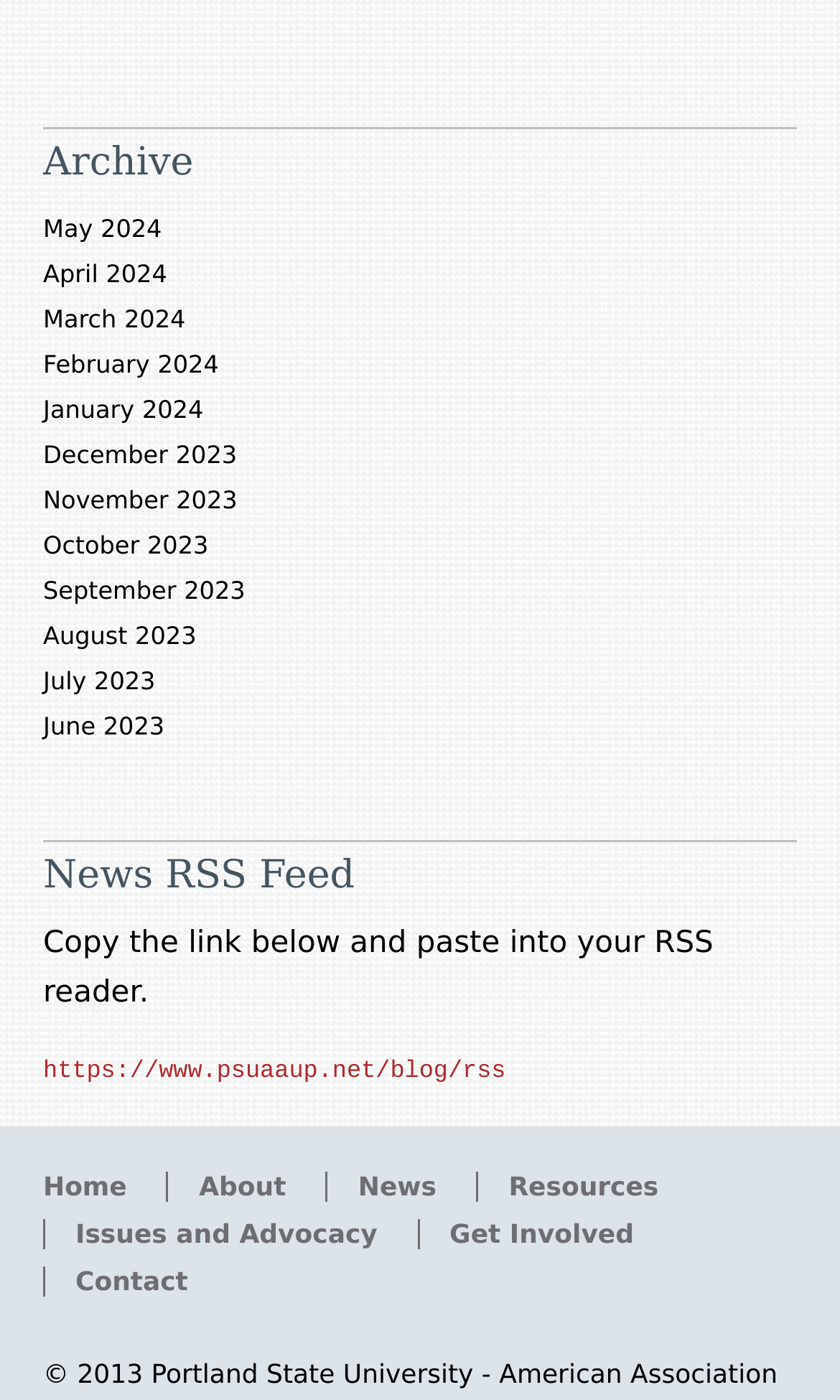Please identify the bounding box coordinates of the element I should click to complete this instruction: 'Subscribe to news RSS feed'. The coordinates should be given as four float numbers between 0 and 1, like this: [left, top, right, bottom].

[0.051, 0.757, 0.602, 0.776]